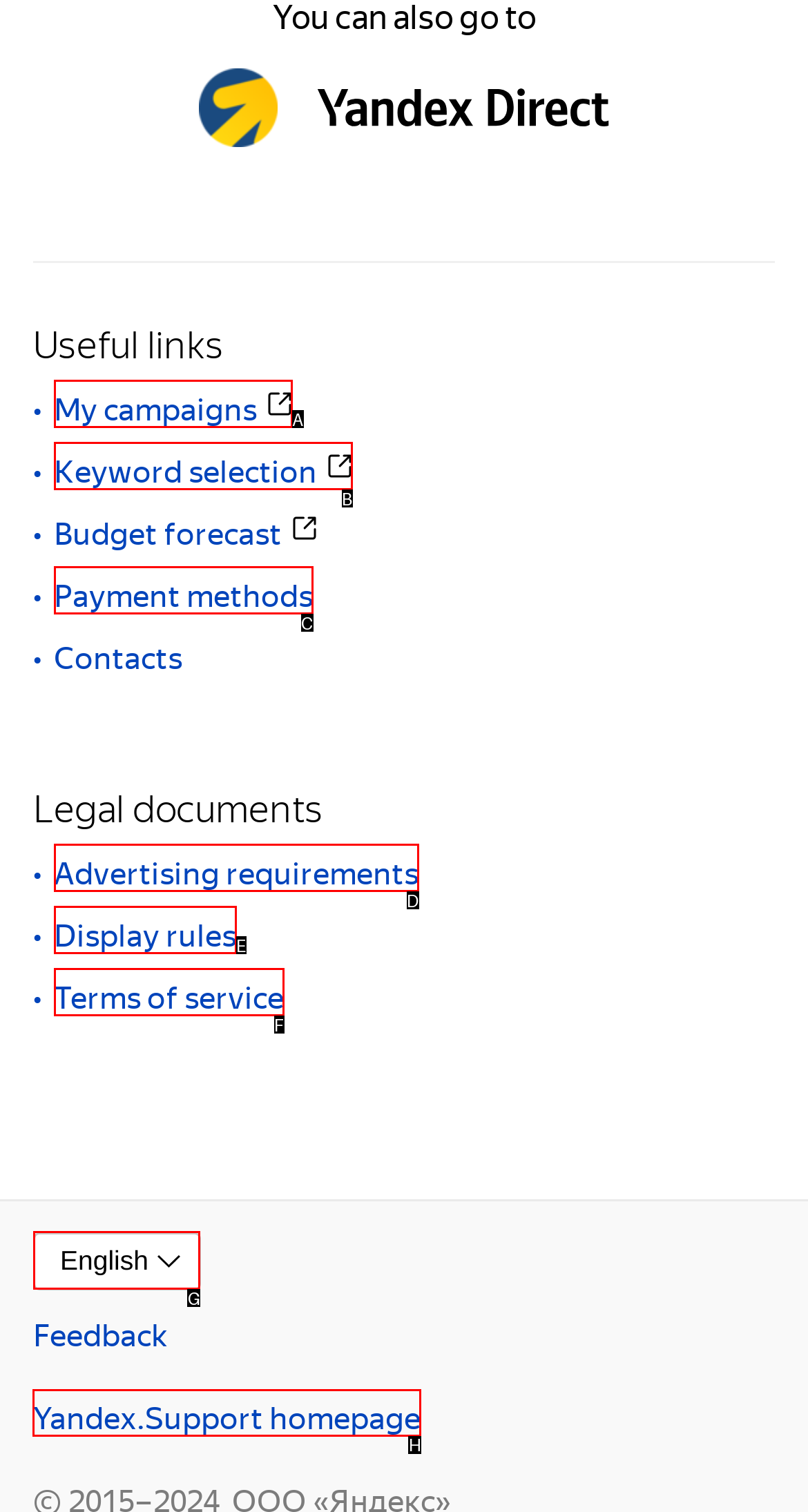Indicate the HTML element that should be clicked to perform the task: Go to Yandex.Support homepage Reply with the letter corresponding to the chosen option.

H